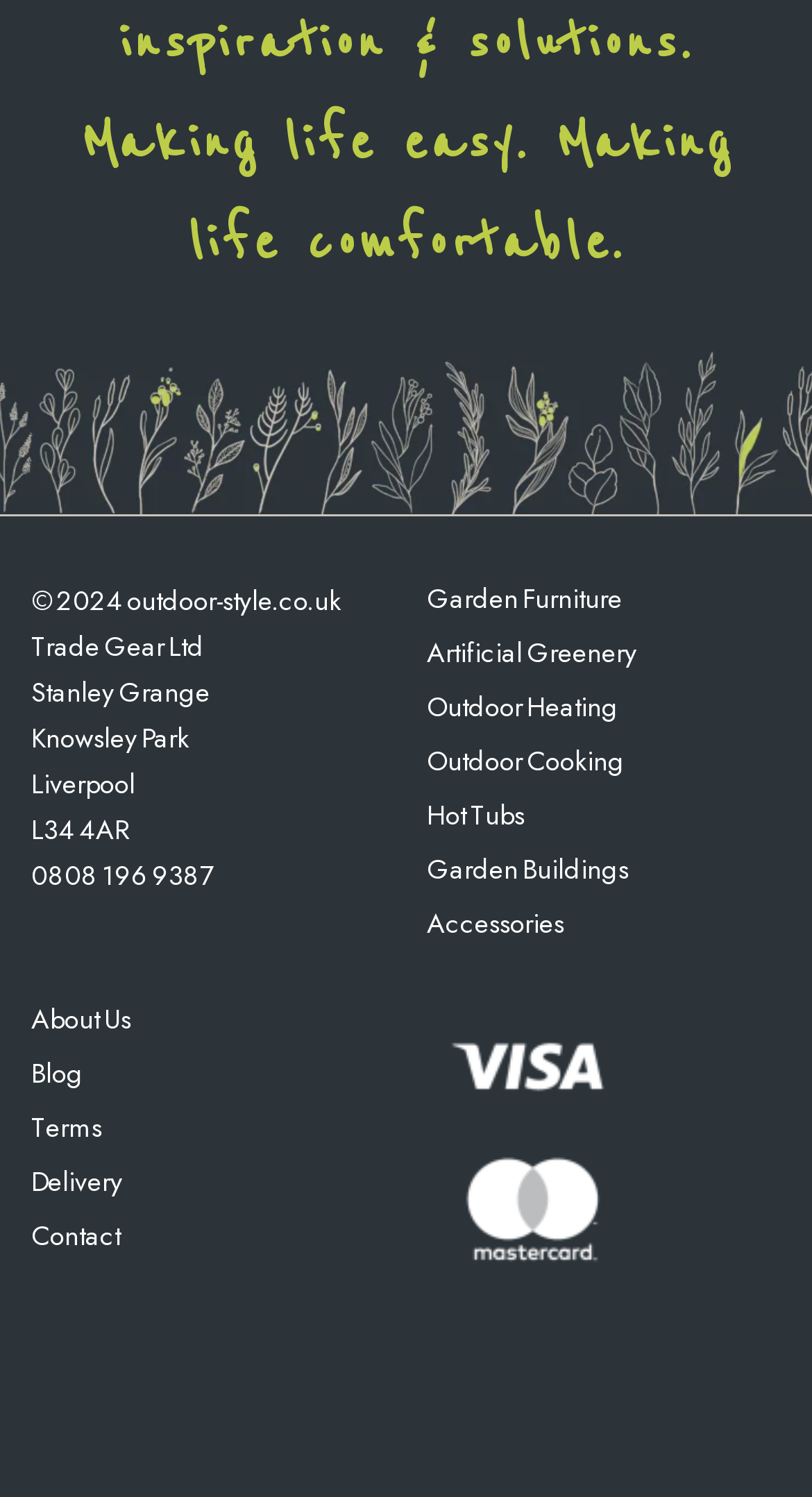Please find the bounding box coordinates for the clickable element needed to perform this instruction: "View About Us".

[0.038, 0.667, 0.162, 0.693]